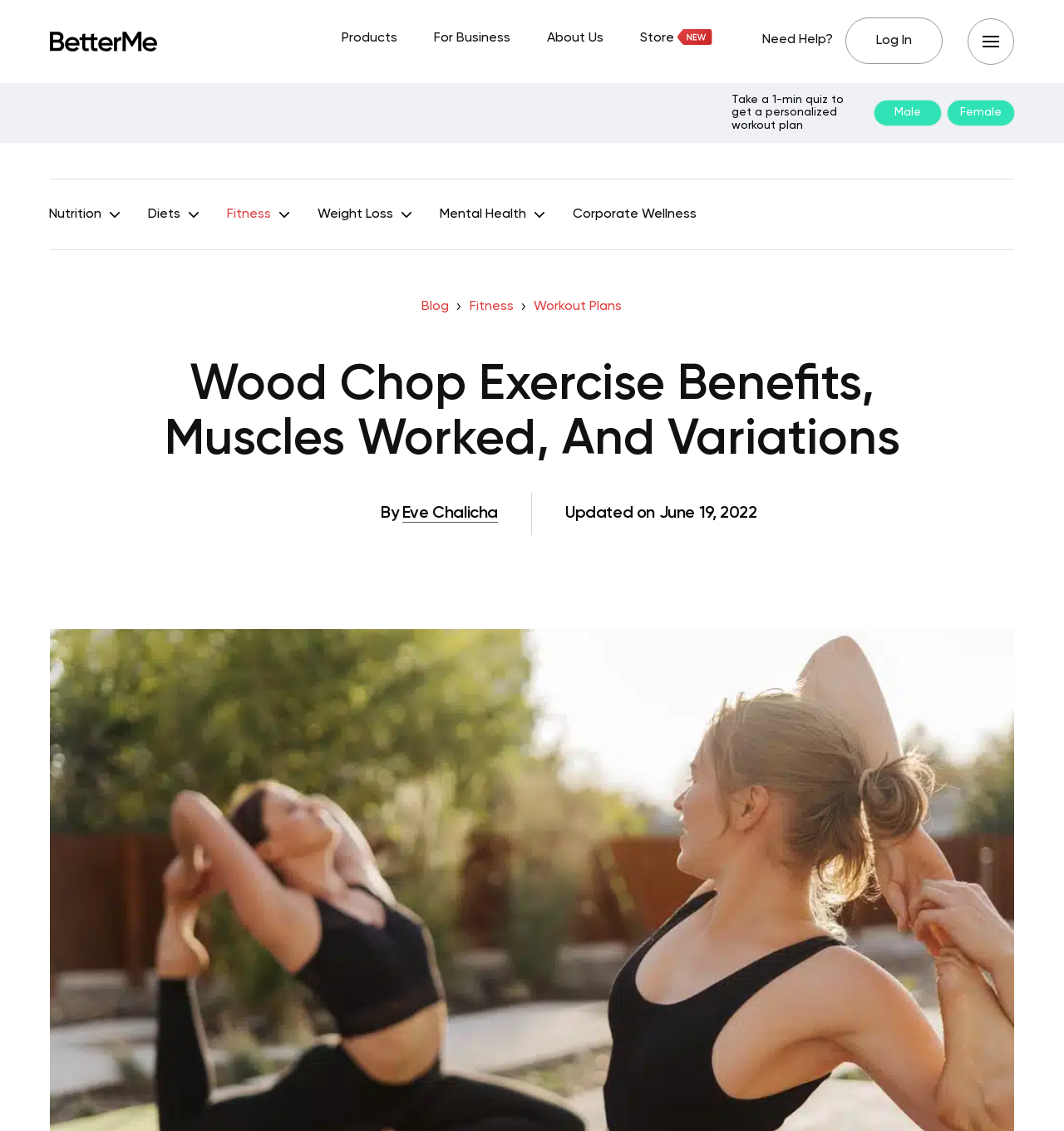Using the element description Need Help?, predict the bounding box coordinates for the UI element. Provide the coordinates in (top-left x, top-left y, bottom-right x, bottom-right y) format with values ranging from 0 to 1.

[0.705, 0.029, 0.795, 0.044]